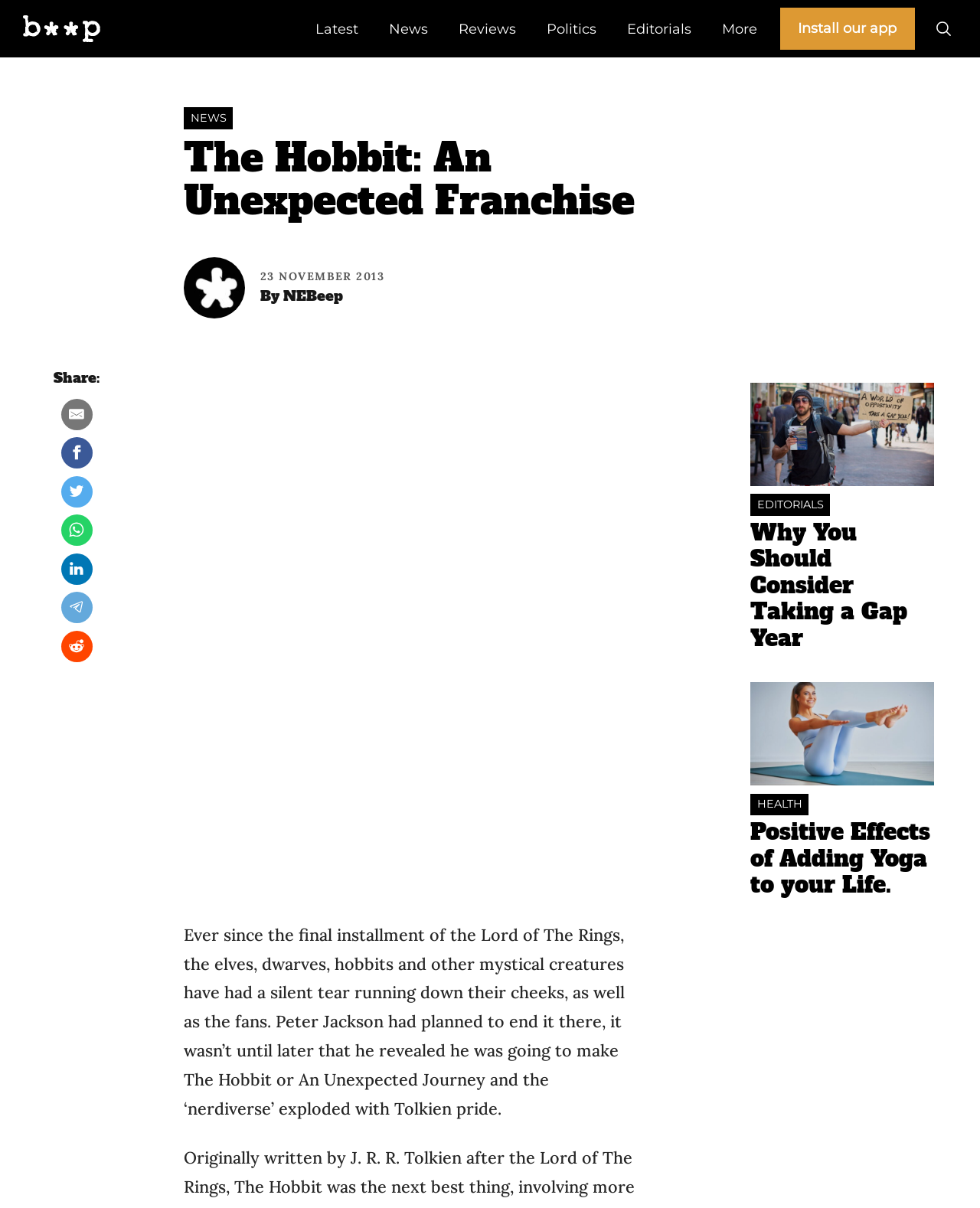Please reply to the following question with a single word or a short phrase:
What is the category of the article?

Editorials